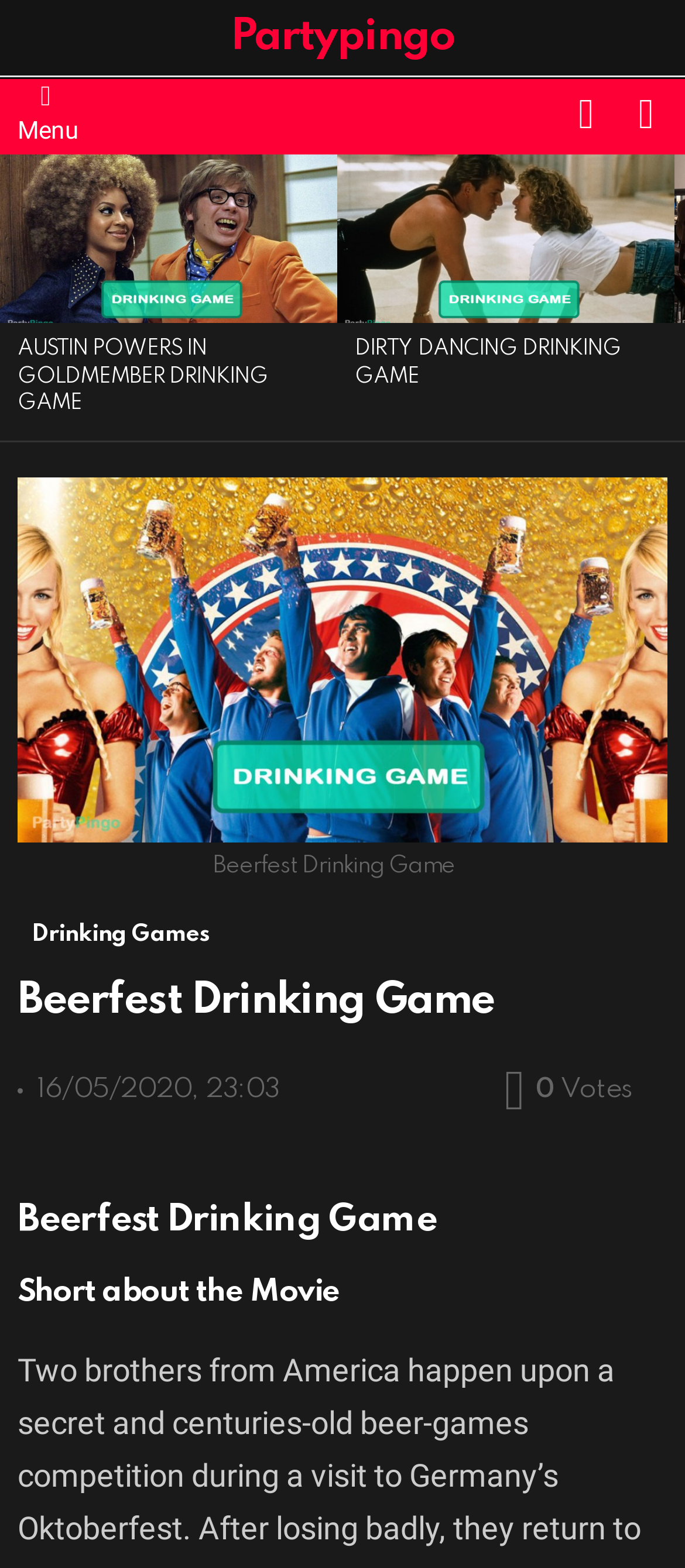How many articles are on the webpage?
Refer to the image and respond with a one-word or short-phrase answer.

2